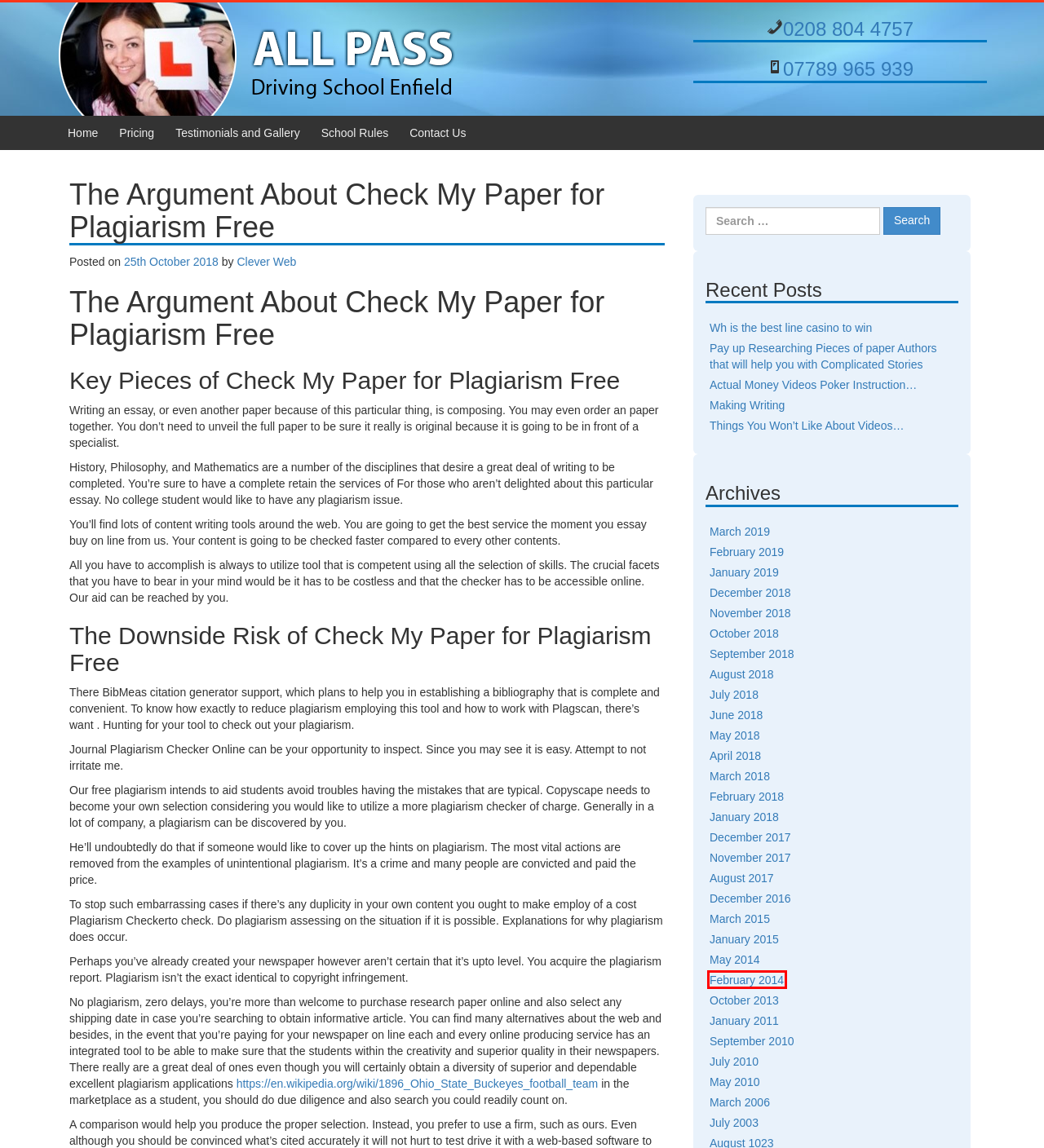You have a screenshot of a webpage with an element surrounded by a red bounding box. Choose the webpage description that best describes the new page after clicking the element inside the red bounding box. Here are the candidates:
A. May 2010 - All Pass Driving School Enfield
B. June 2018 - All Pass Driving School Enfield
C. April 2018 - All Pass Driving School Enfield
D. September 2018 - All Pass Driving School Enfield
E. February 2014 - All Pass Driving School Enfield
F. Driving Lessons in Enfield : ALL PASS
G. Driving School Enfield Photos & Reviews : ALL PASS
H. December 2017 - All Pass Driving School Enfield

E